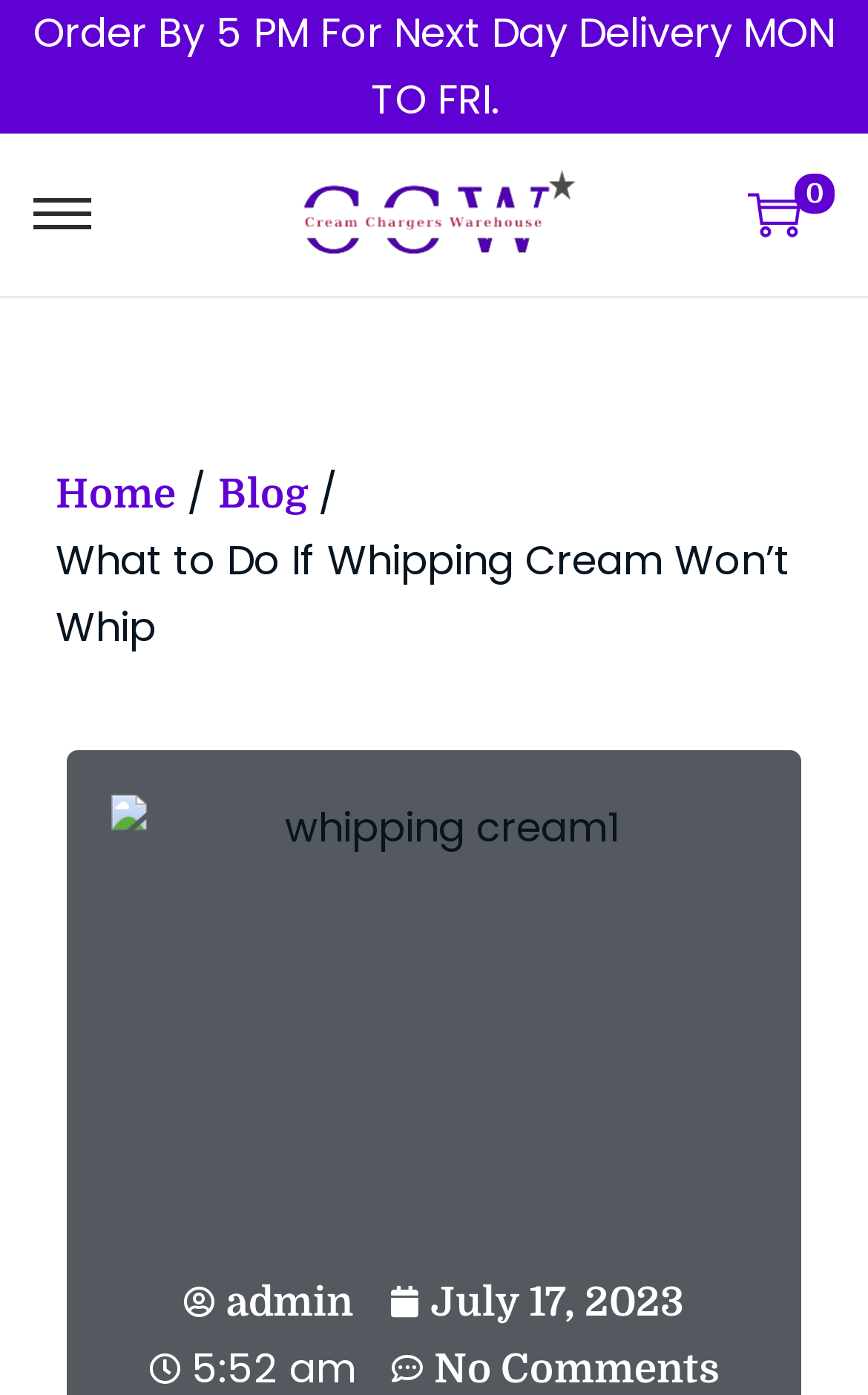Please find the bounding box coordinates of the section that needs to be clicked to achieve this instruction: "Read the article about whipping cream".

[0.064, 0.381, 0.91, 0.469]